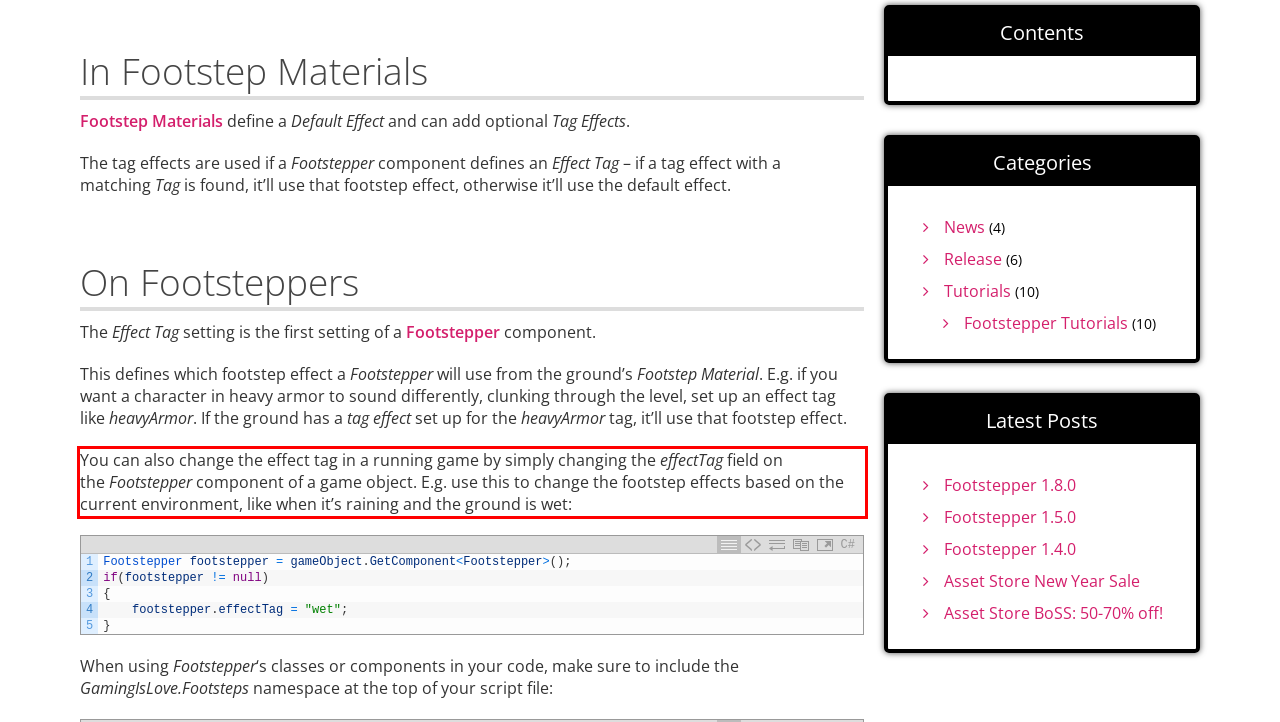Using the provided webpage screenshot, recognize the text content in the area marked by the red bounding box.

You can also change the effect tag in a running game by simply changing the effectTag field on the Footstepper component of a game object. E.g. use this to change the footstep effects based on the current environment, like when it’s raining and the ground is wet: